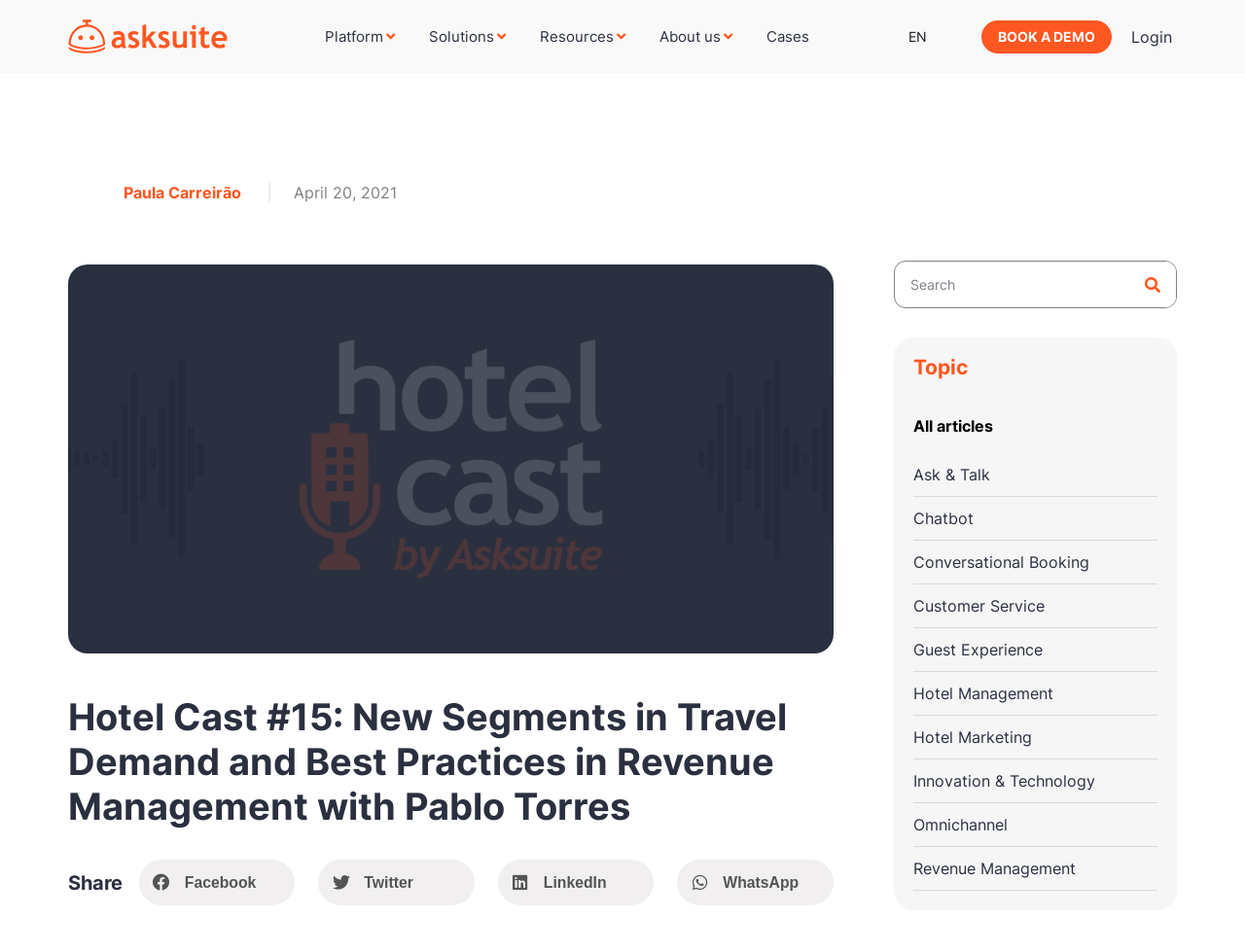Offer an extensive depiction of the webpage and its key elements.

This webpage appears to be a blog post or article page, specifically discussing "New Travel Demands and Best Practices in Revenue Management" with Pablo Torres, a hospitality expert. 

At the top left, there is a small image and a link labeled "aks". To the right of this, there are five tabs: "Platform", "Solutions", "Resources", "About us", and "Cases", with "Platform" being the selected tab. 

On the top right, there is a link to switch the language to "EN" and a "BOOK A DEMO" button. Next to it, there is a "Login" link. 

Below the tabs, there is a large image related to the blog post, and a heading that reads "Hotel Cast #15: New Segments in Travel Demand and Best Practices in Revenue Management with Pablo Torres". 

Underneath the image, there is a section with the author's name, "Paula Carreirão", and the date "April 20, 2021". 

On the bottom left, there are social media sharing buttons for Facebook, Twitter, LinkedIn, and WhatsApp. 

To the right of the sharing buttons, there is a search bar with a search button. 

Below the search bar, there are several headings and links categorized by topic, including "Topic", "All articles", "Ask & Talk", "Chatbot", "Conversational Booking", "Customer Service", "Guest Experience", "Hotel Management", "Hotel Marketing", "Innovation & Technology", "Omnichannel", and "Revenue Management".